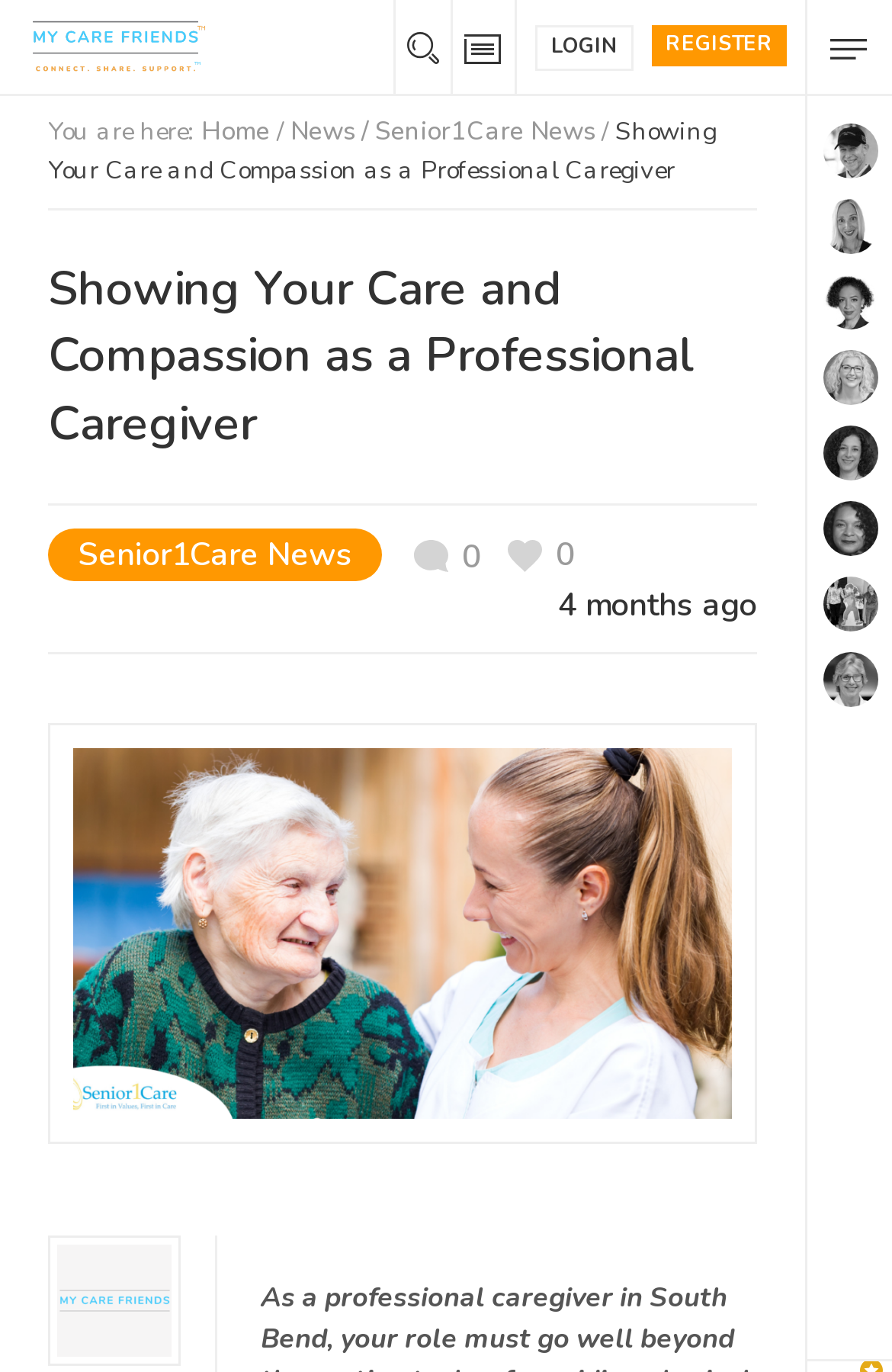Identify the bounding box coordinates of the region that should be clicked to execute the following instruction: "Read the Senior1Care News".

[0.421, 0.083, 0.667, 0.108]